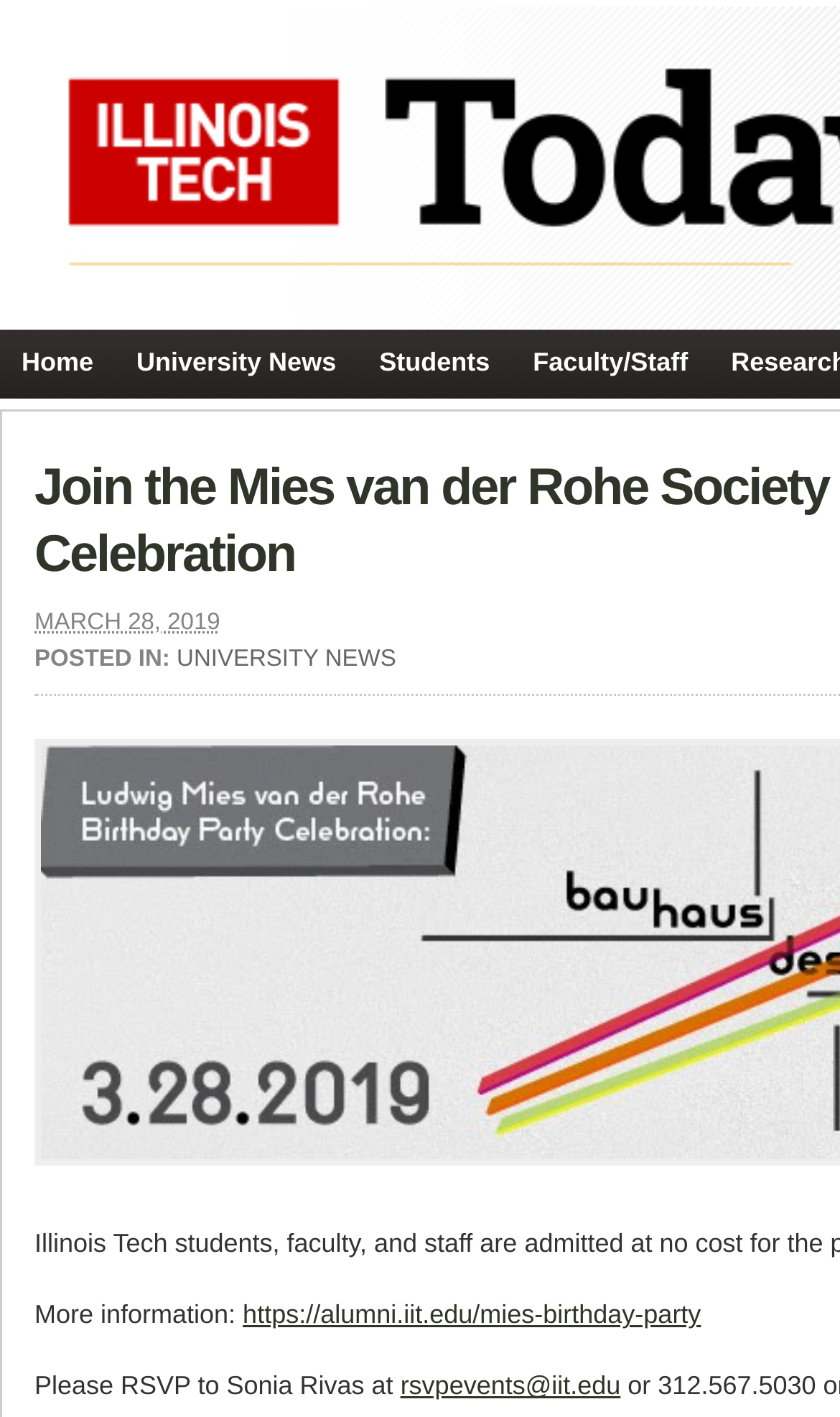Identify the bounding box for the UI element described as: "Home". The coordinates should be four float numbers between 0 and 1, i.e., [left, top, right, bottom].

[0.0, 0.233, 0.137, 0.28]